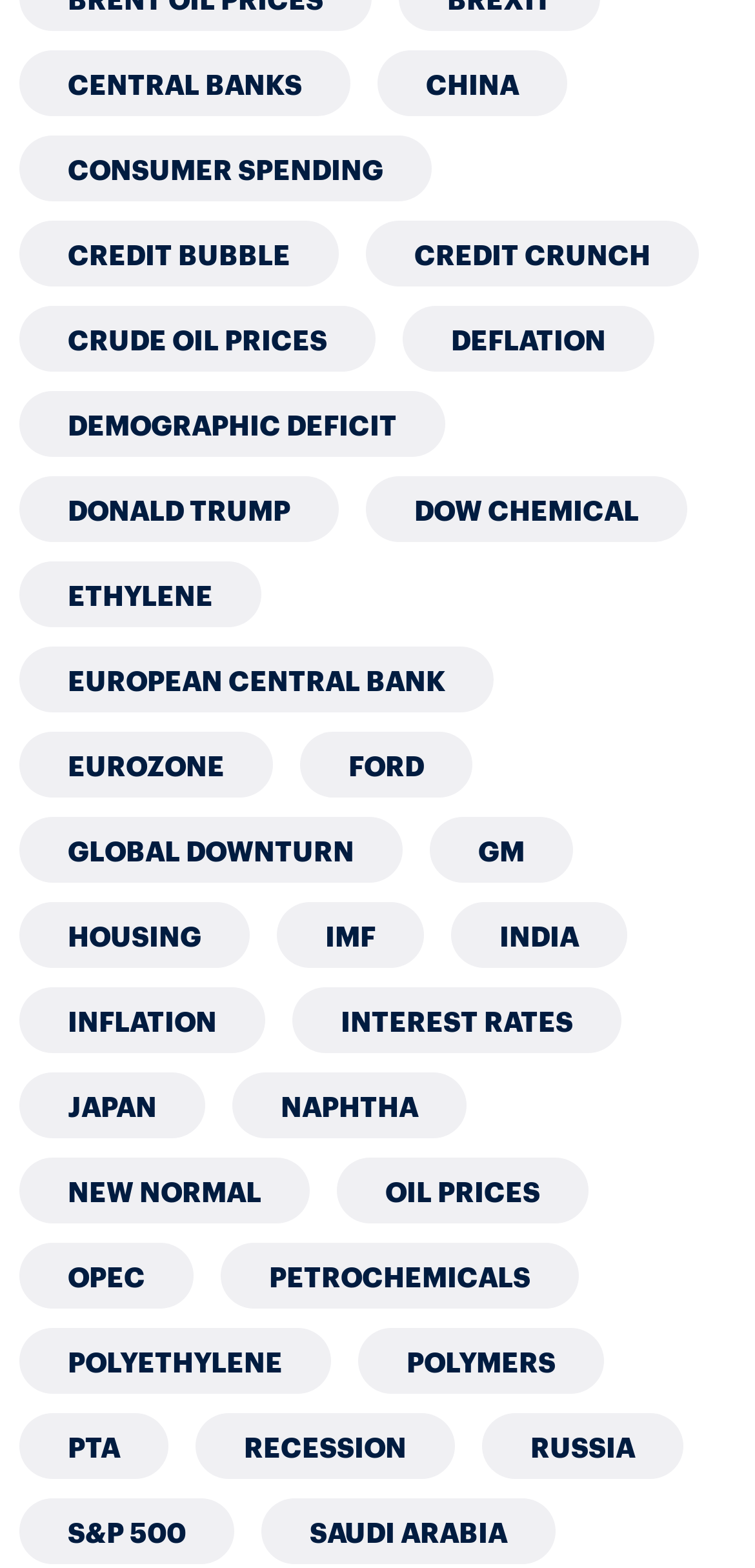Answer with a single word or phrase: 
What is the last link on the webpage?

Saudi Arabia